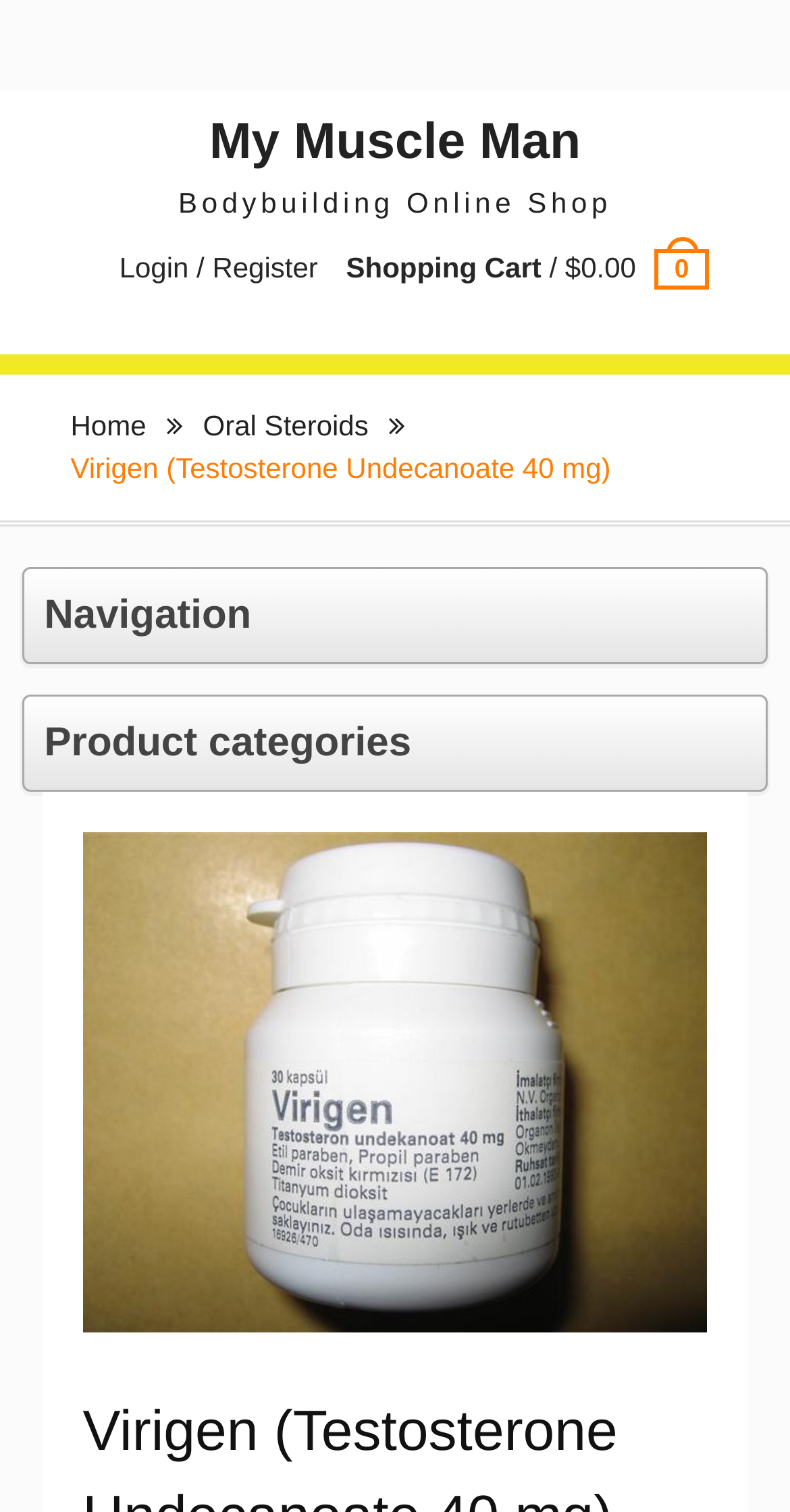Please specify the bounding box coordinates of the area that should be clicked to accomplish the following instruction: "go to My Muscle Man". The coordinates should consist of four float numbers between 0 and 1, i.e., [left, top, right, bottom].

[0.265, 0.075, 0.735, 0.112]